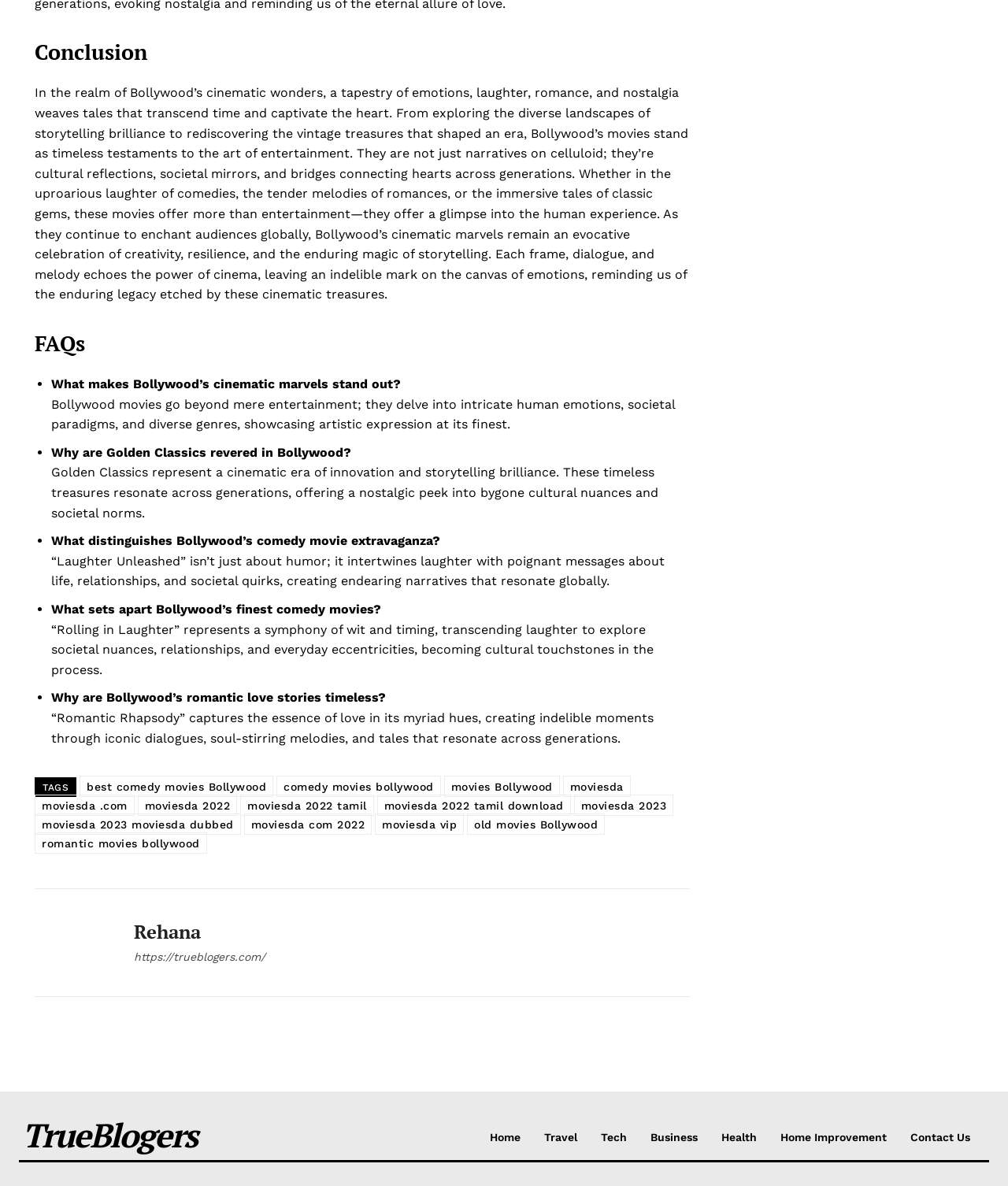Determine the bounding box coordinates of the region that needs to be clicked to achieve the task: "Click on 'Rehana'".

[0.034, 0.763, 0.109, 0.827]